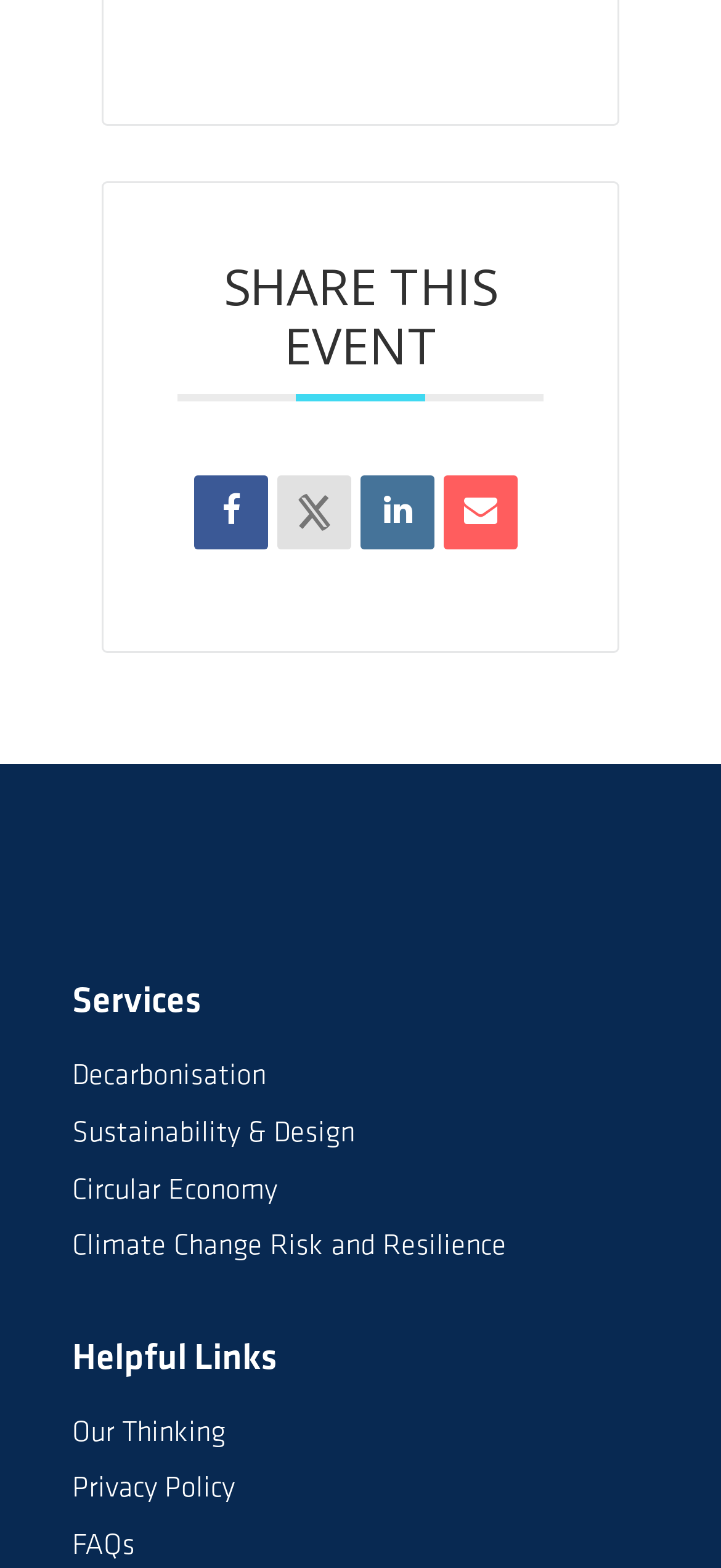Please identify the bounding box coordinates of where to click in order to follow the instruction: "Visit X Social Network".

[0.385, 0.304, 0.487, 0.351]